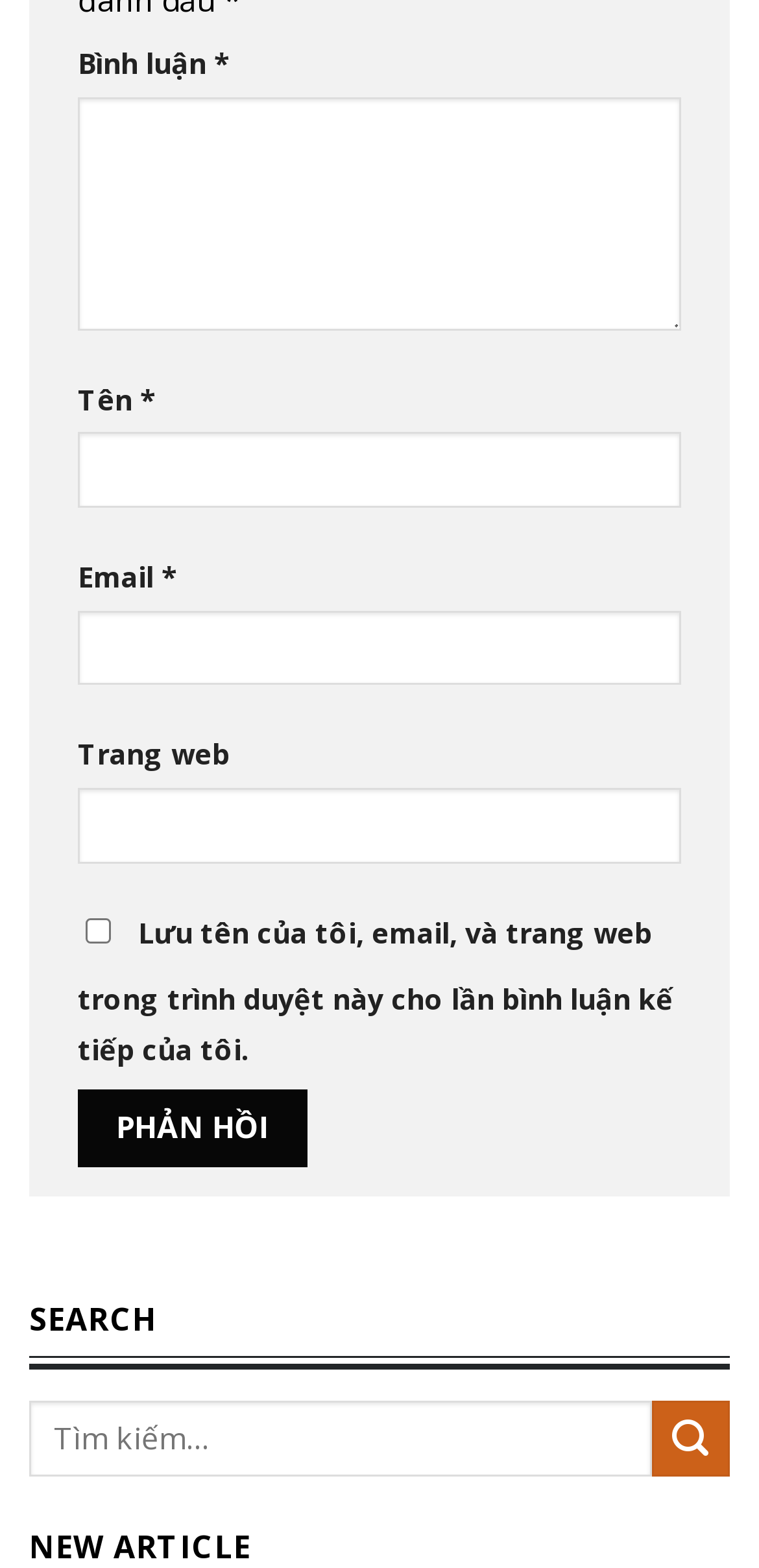What is the function of the checkbox?
Using the visual information from the image, give a one-word or short-phrase answer.

Save user info